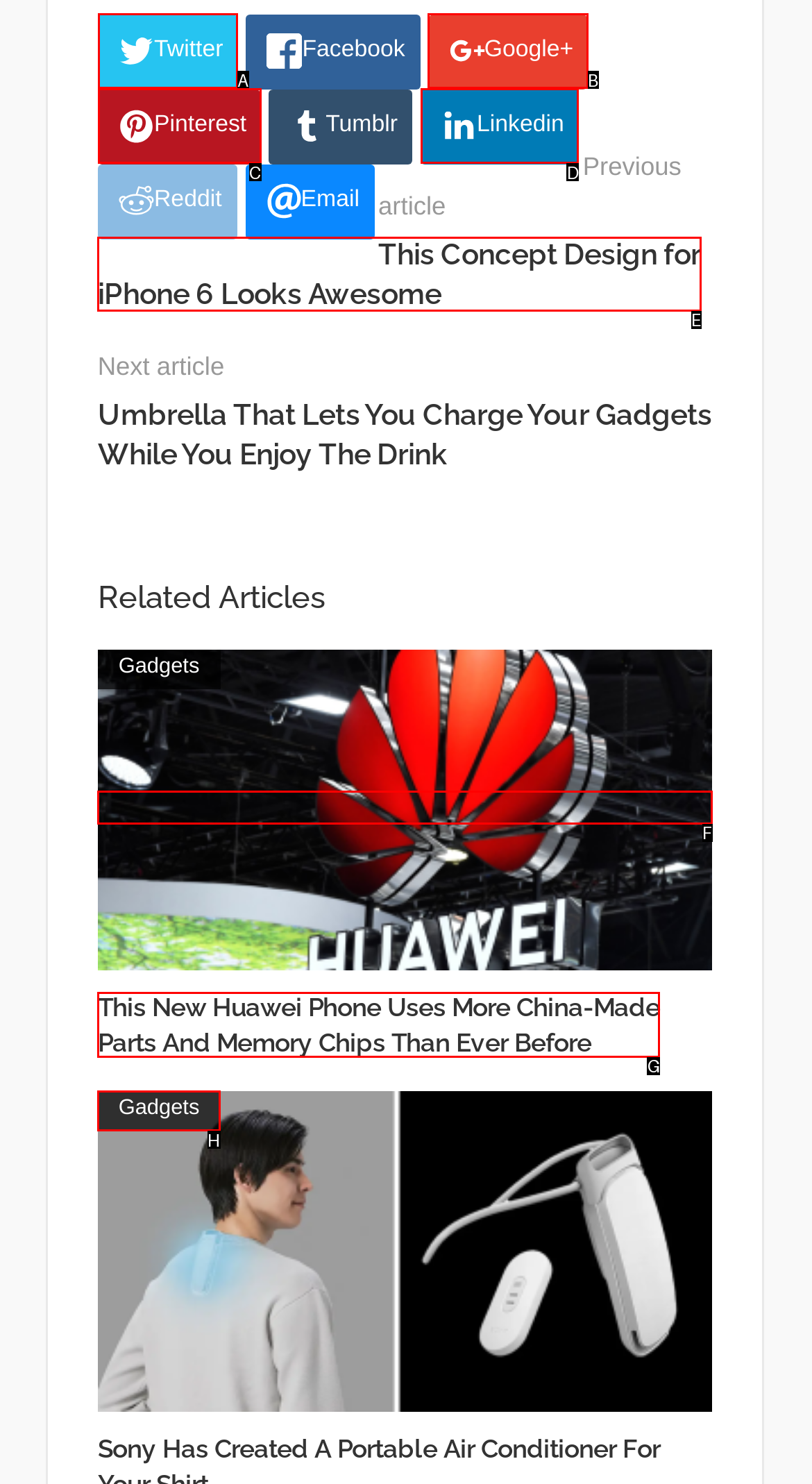From the given options, find the HTML element that fits the description: Linkedin. Reply with the letter of the chosen element.

D